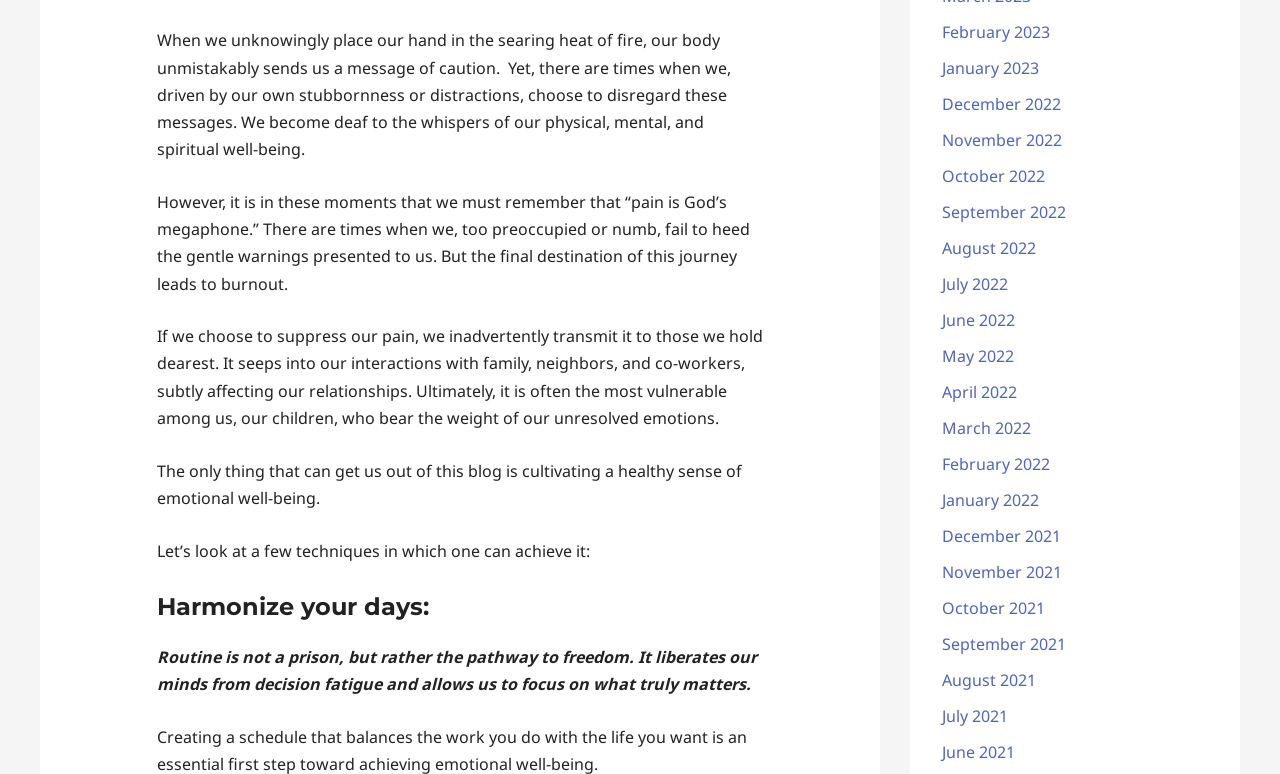Please give a concise answer to this question using a single word or phrase: 
What is the purpose of routine according to the article?

Pathway to freedom